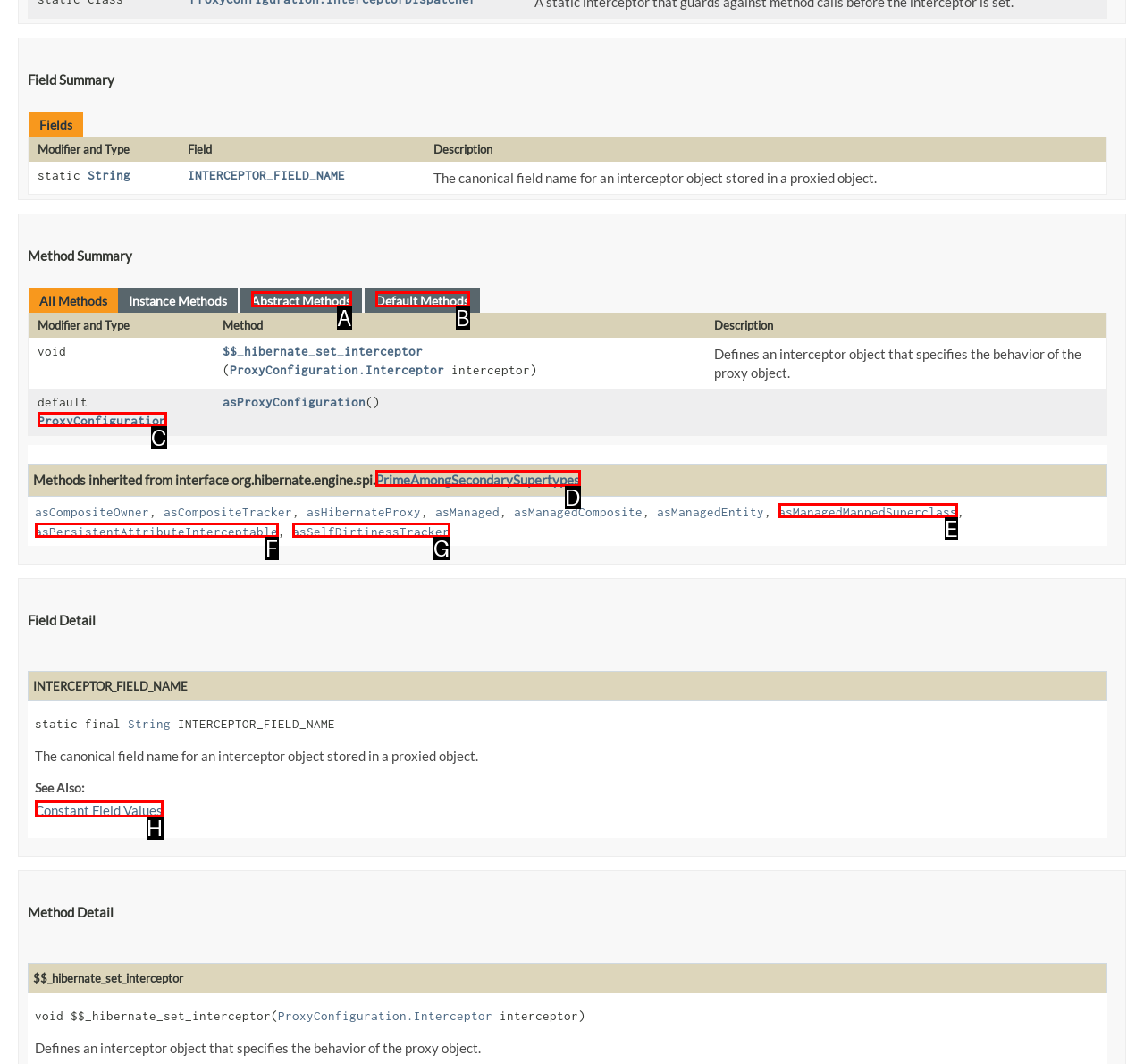Identify the option that corresponds to the given description: Constant Field Values. Reply with the letter of the chosen option directly.

H